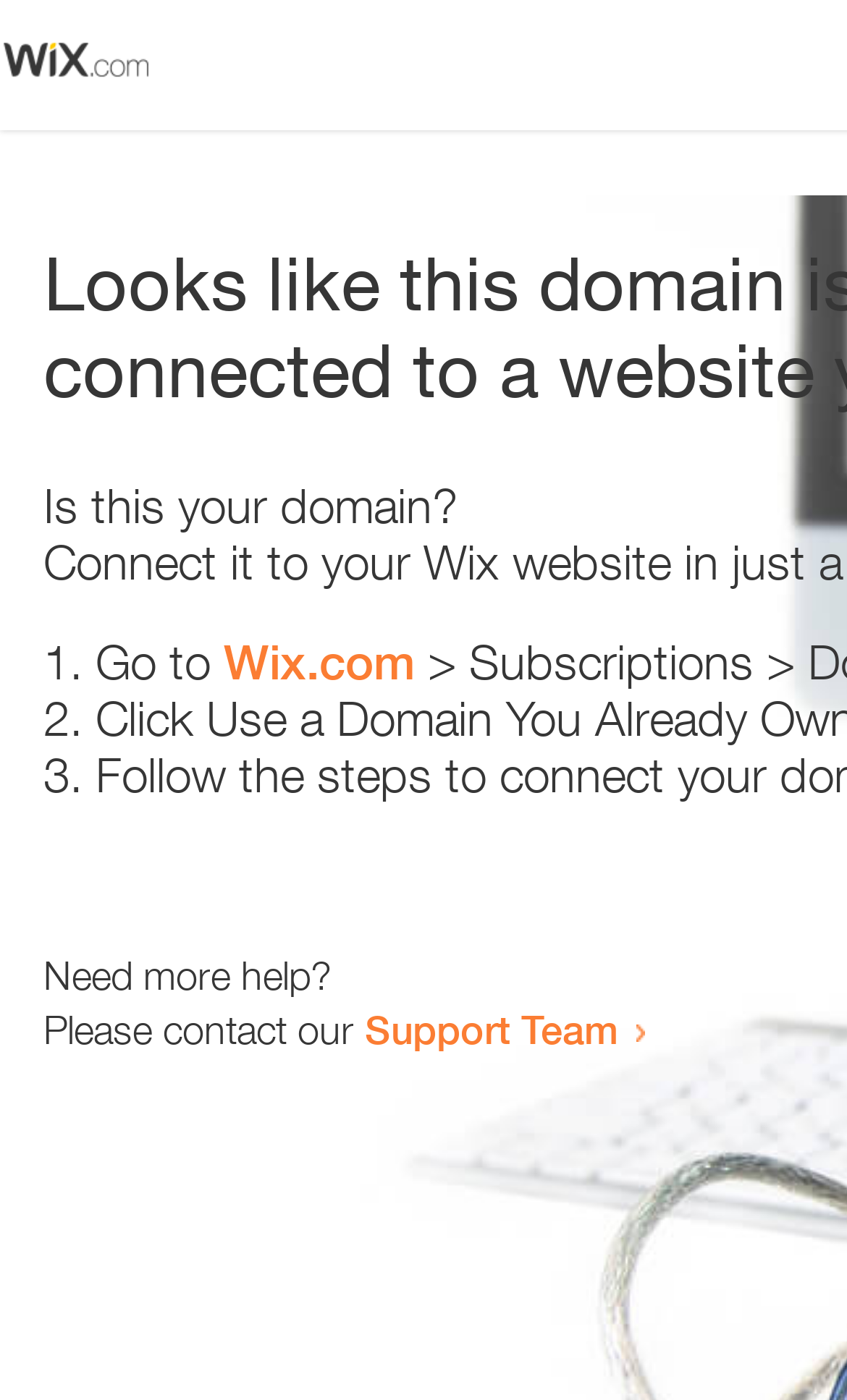Locate the bounding box coordinates for the element described below: "Support Team". The coordinates must be four float values between 0 and 1, formatted as [left, top, right, bottom].

[0.431, 0.718, 0.731, 0.752]